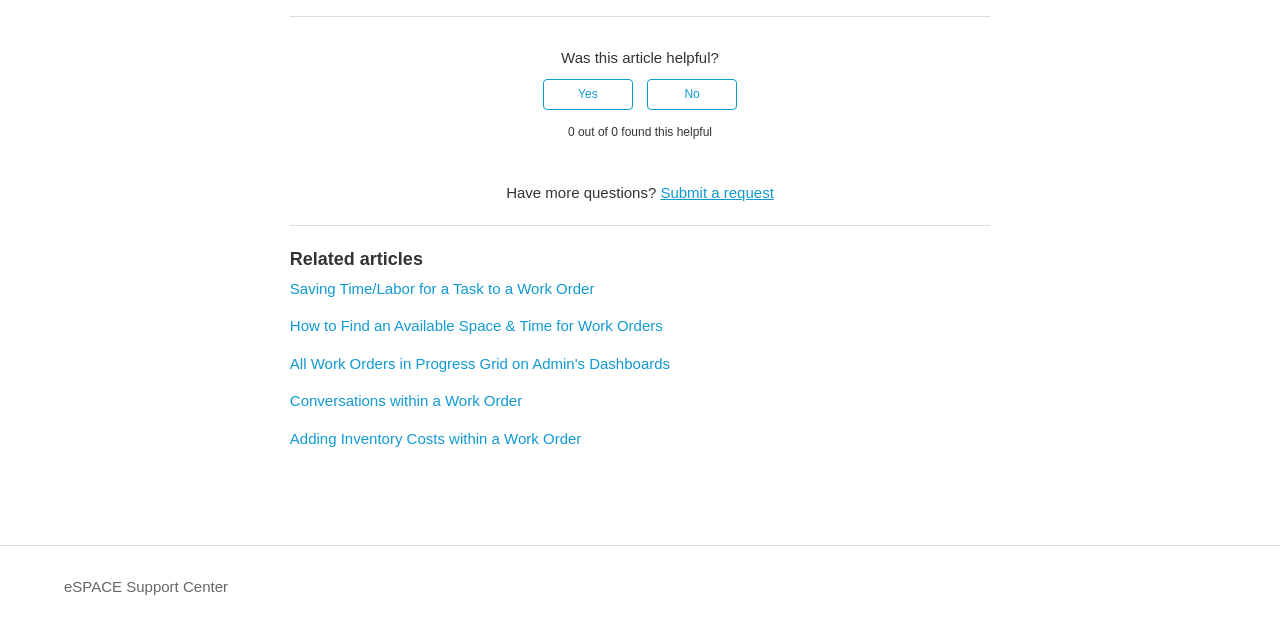Locate the bounding box coordinates of the clickable area needed to fulfill the instruction: "Go to eSPACE Support Center".

[0.05, 0.916, 0.178, 0.952]